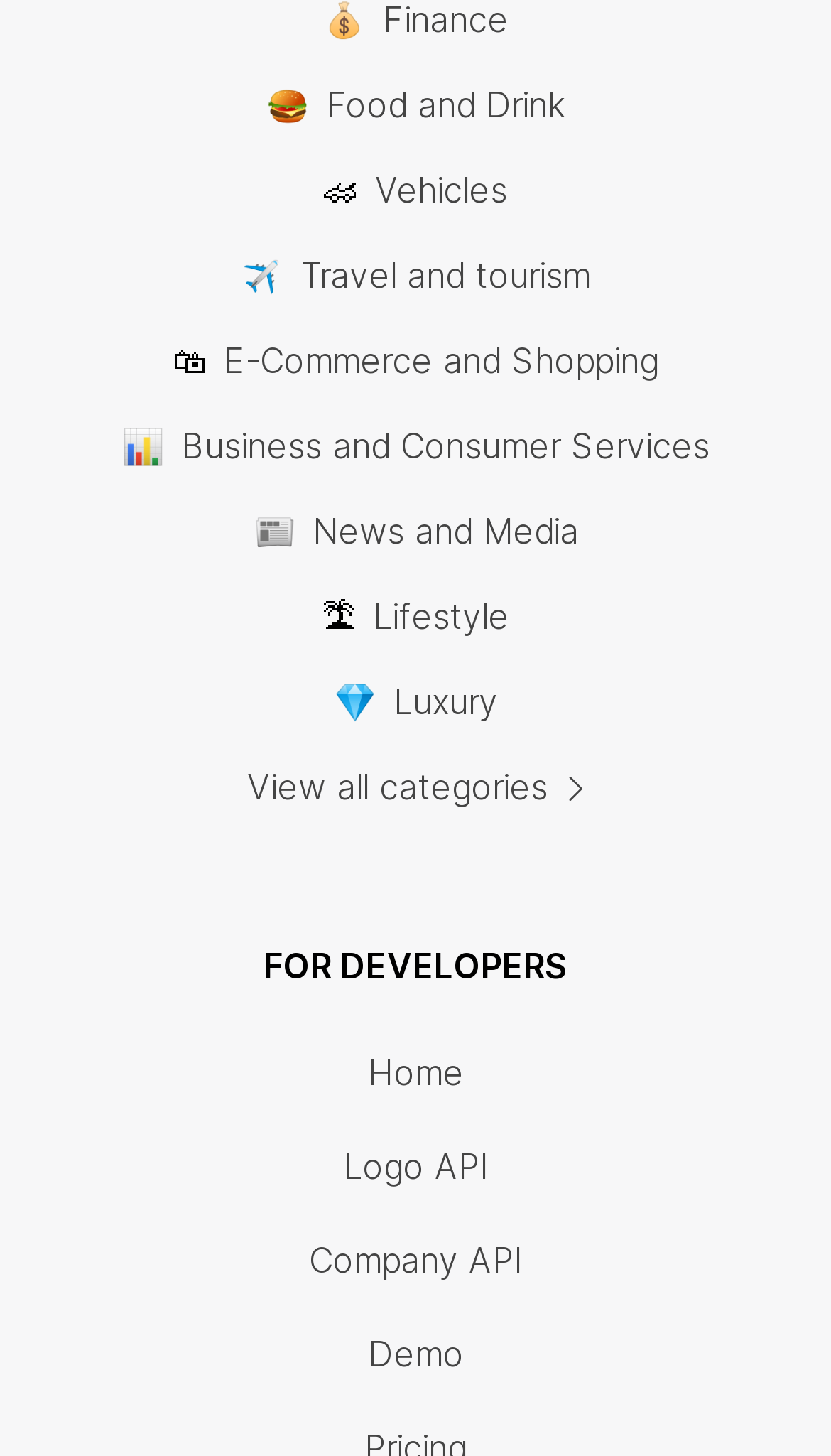What is the last link in the 'FOR DEVELOPERS' section?
Answer the question with a detailed and thorough explanation.

The last link in the 'FOR DEVELOPERS' section is 'Demo' because it is the last link element located at [0.442, 0.909, 0.558, 0.95] with the text 'Demo'.